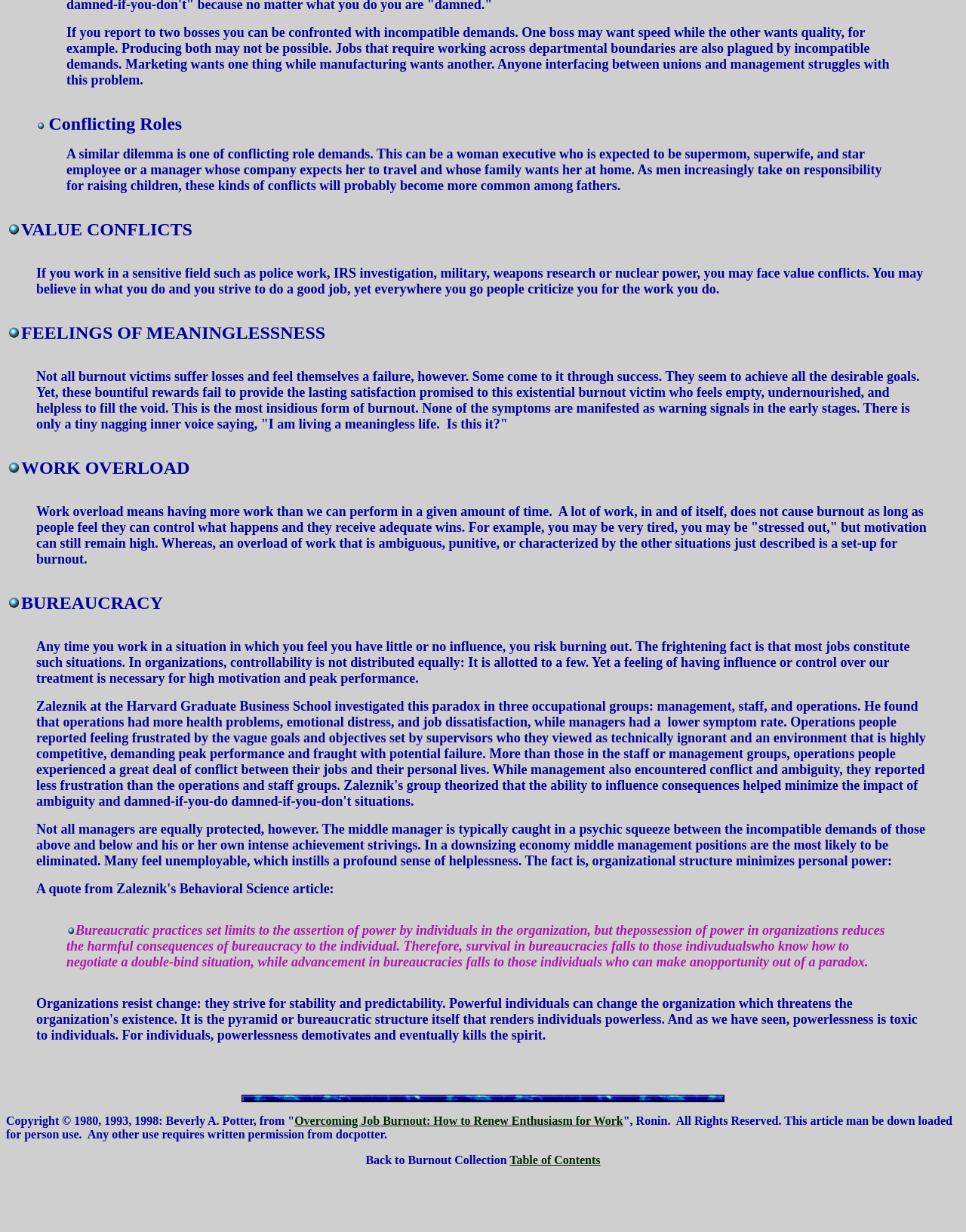Using the information shown in the image, answer the question with as much detail as possible: What is the feeling of emptiness experienced by some burnout victims?

The webpage describes a type of burnout victim who achieves all the desirable goals but still feels empty, undernourished, and helpless to fill the void. This feeling of emptiness is characterized as a sense of meaninglessness, where the individual feels that their life lacks purpose or significance.